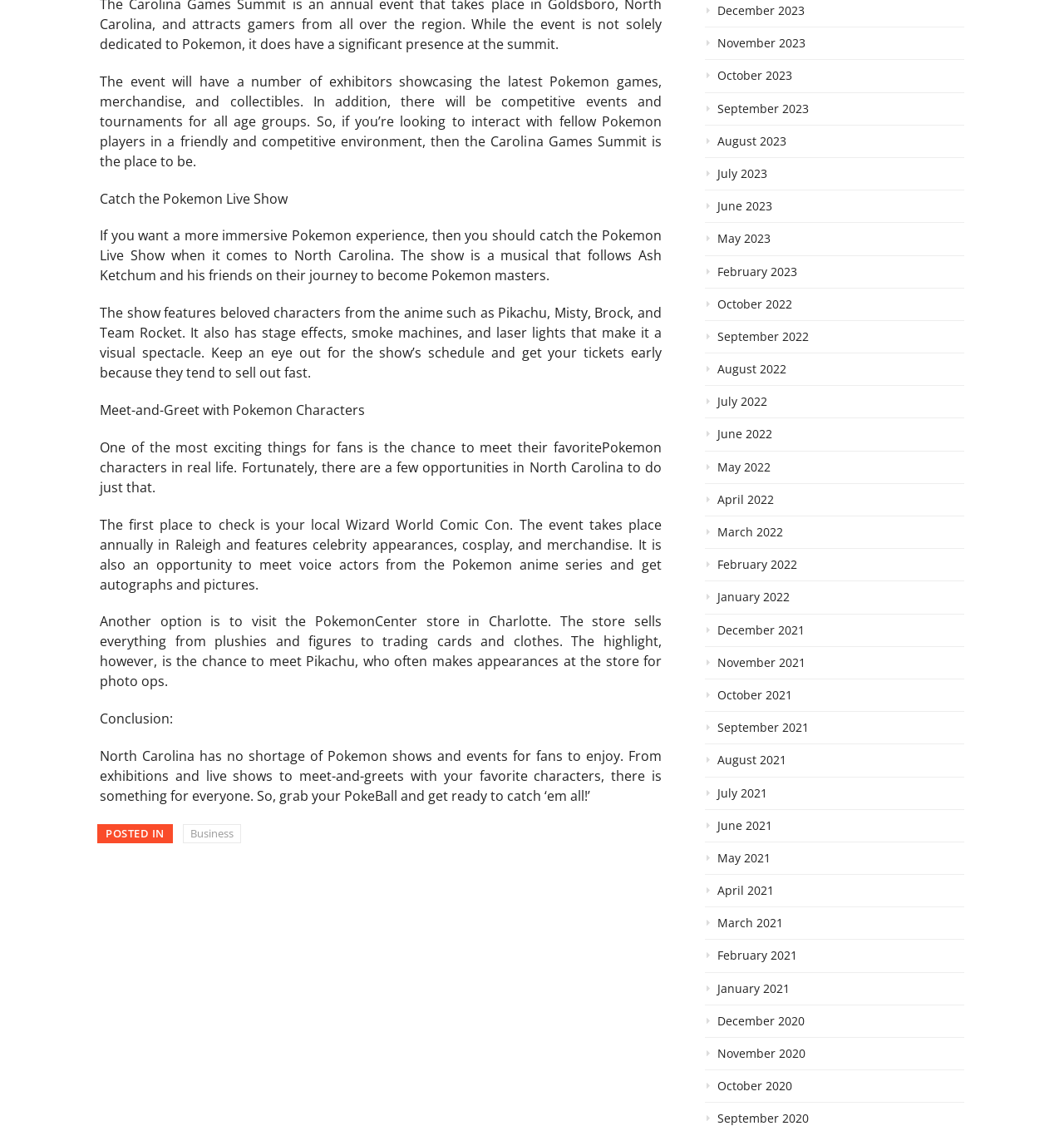Determine the bounding box coordinates for the clickable element to execute this instruction: "Read the 'Catch the Pokemon Live Show' article". Provide the coordinates as four float numbers between 0 and 1, i.e., [left, top, right, bottom].

[0.094, 0.168, 0.27, 0.184]